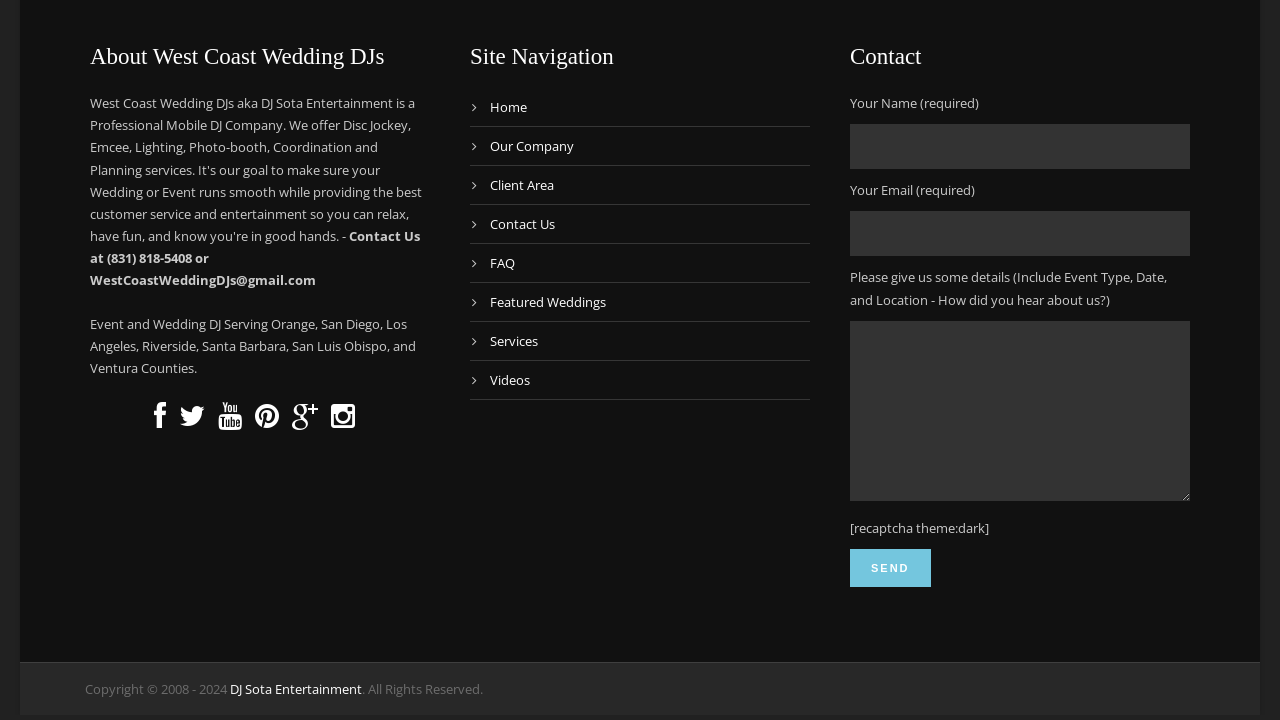What counties does West Coast Wedding DJs serve?
Refer to the image and provide a one-word or short phrase answer.

Orange, San Diego, Los Angeles, Riverside, Santa Barbara, San Luis Obispo, and Ventura